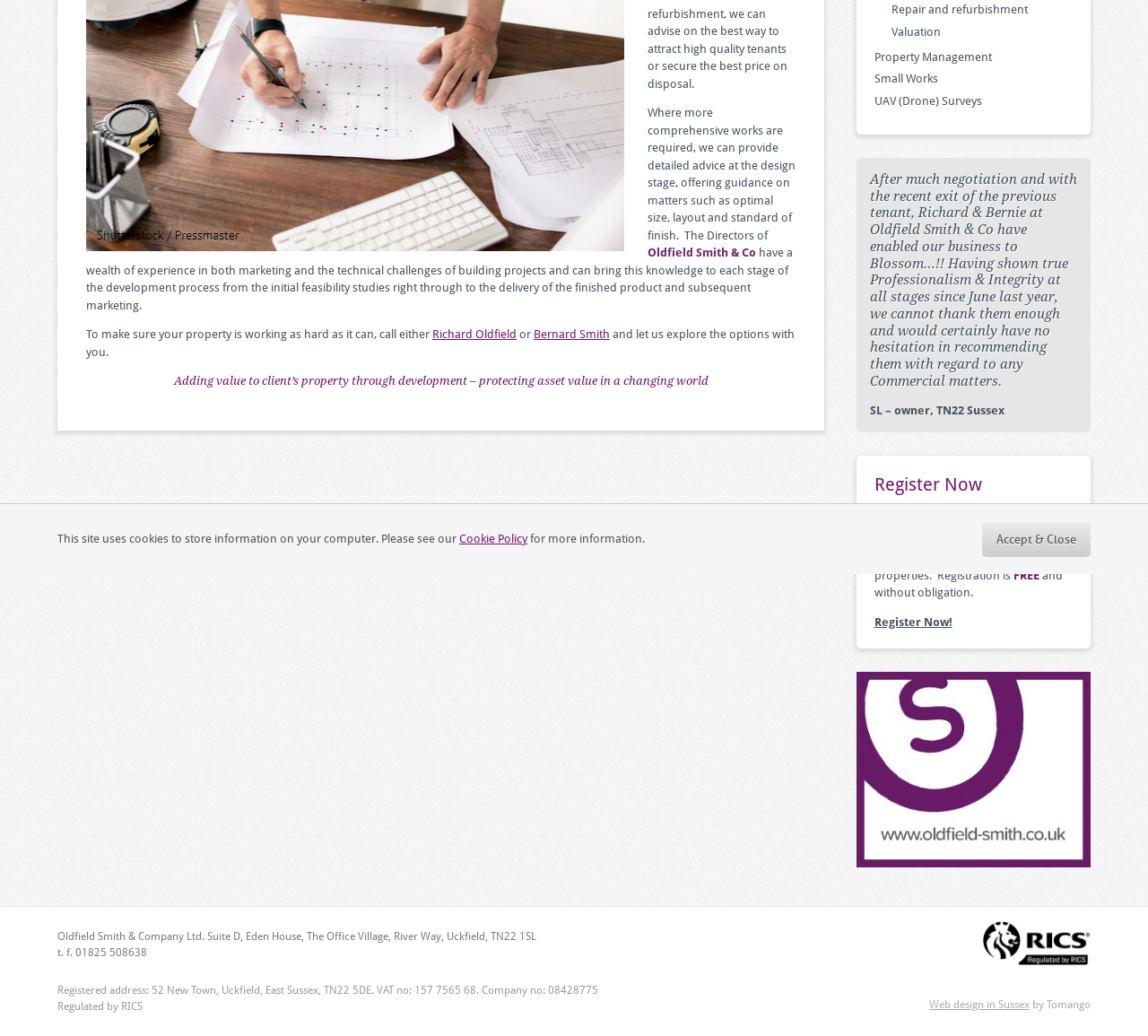Based on the provided description, "Web design in Sussex", find the bounding box of the corresponding UI element in the screenshot.

[0.809, 0.964, 0.897, 0.976]